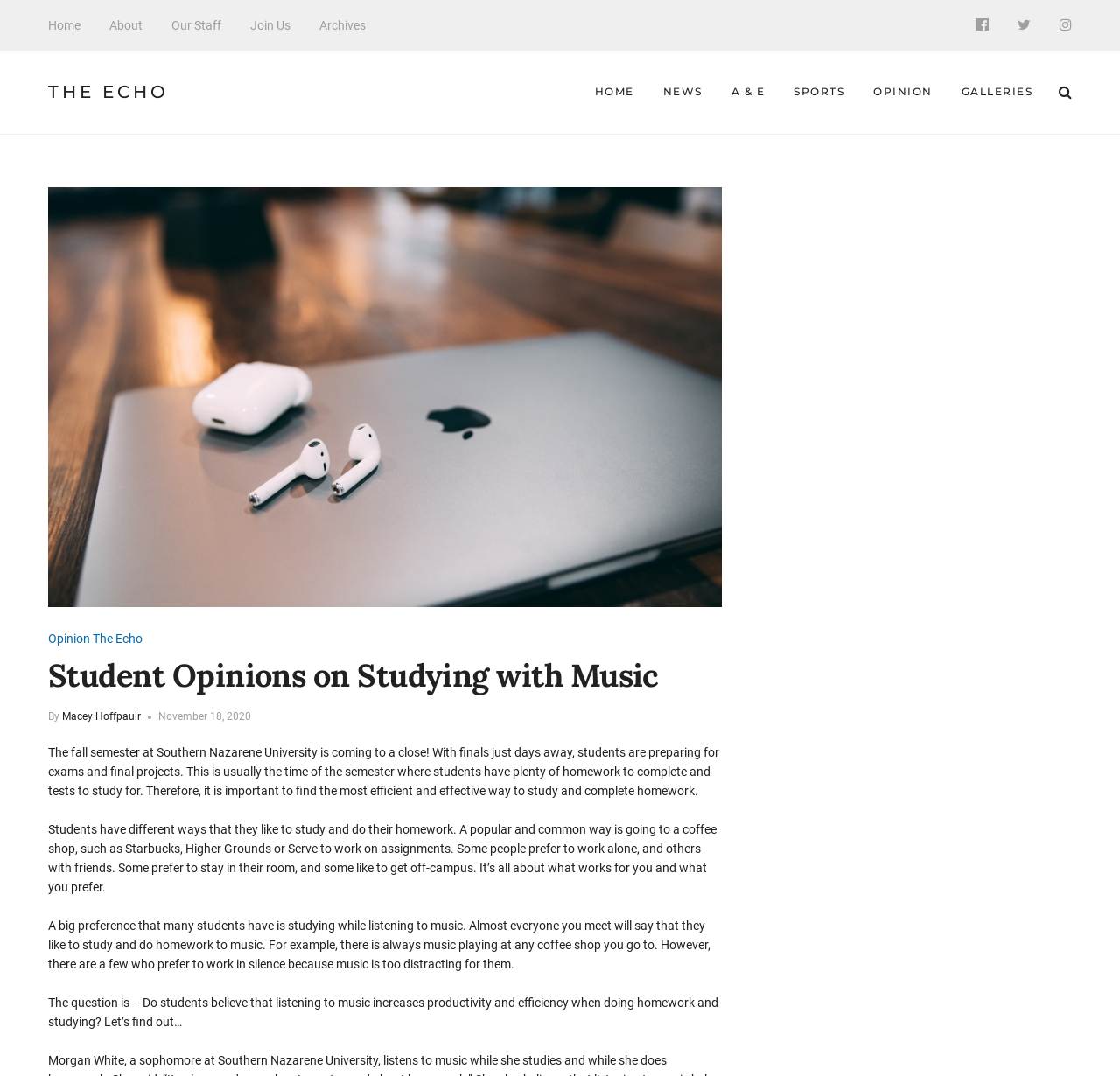Find the bounding box coordinates of the element to click in order to complete this instruction: "Click on the Home link". The bounding box coordinates must be four float numbers between 0 and 1, denoted as [left, top, right, bottom].

[0.043, 0.015, 0.072, 0.033]